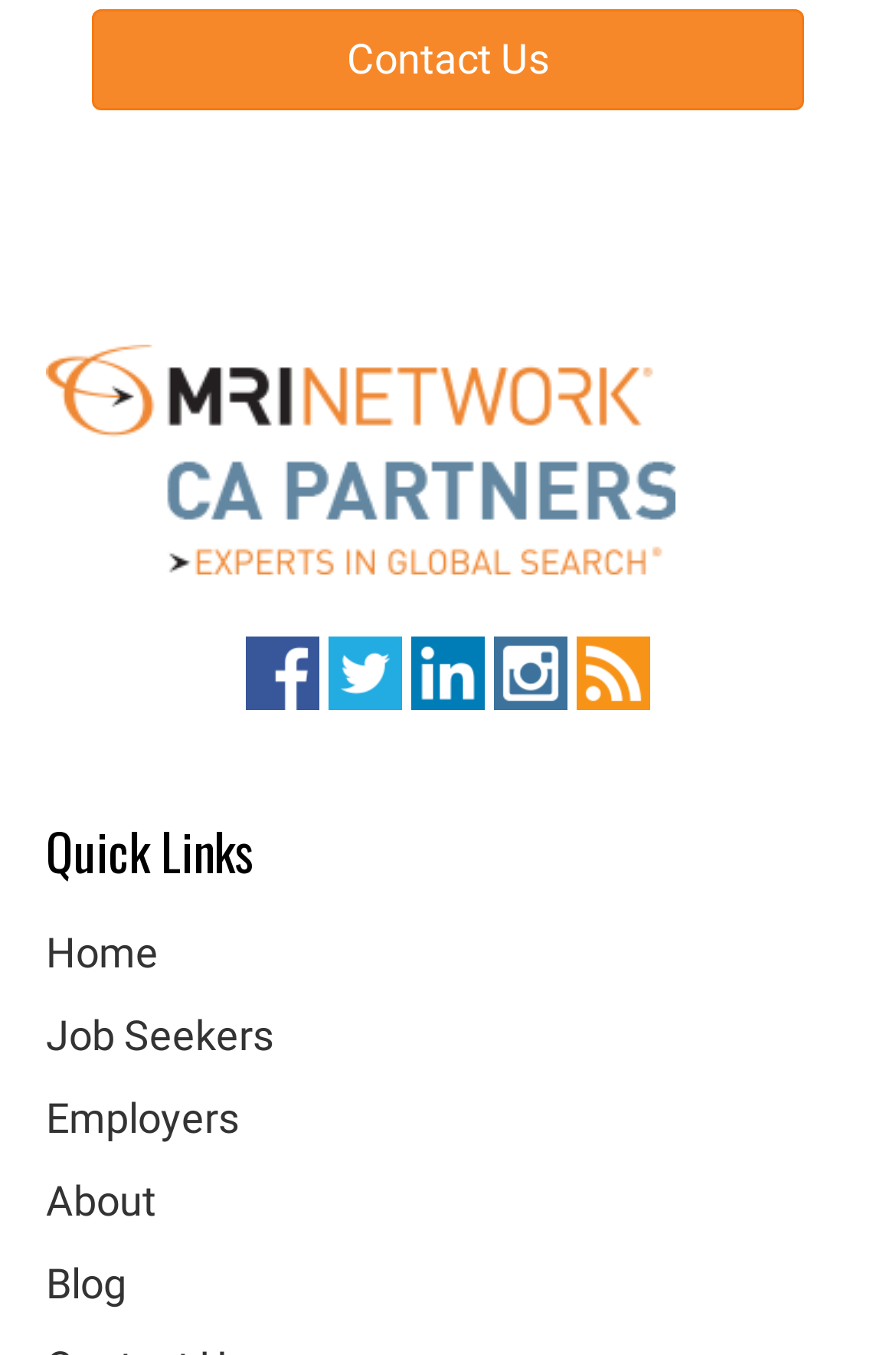Provide the bounding box coordinates of the HTML element this sentence describes: "Job Seekers". The bounding box coordinates consist of four float numbers between 0 and 1, i.e., [left, top, right, bottom].

[0.051, 0.746, 0.305, 0.782]